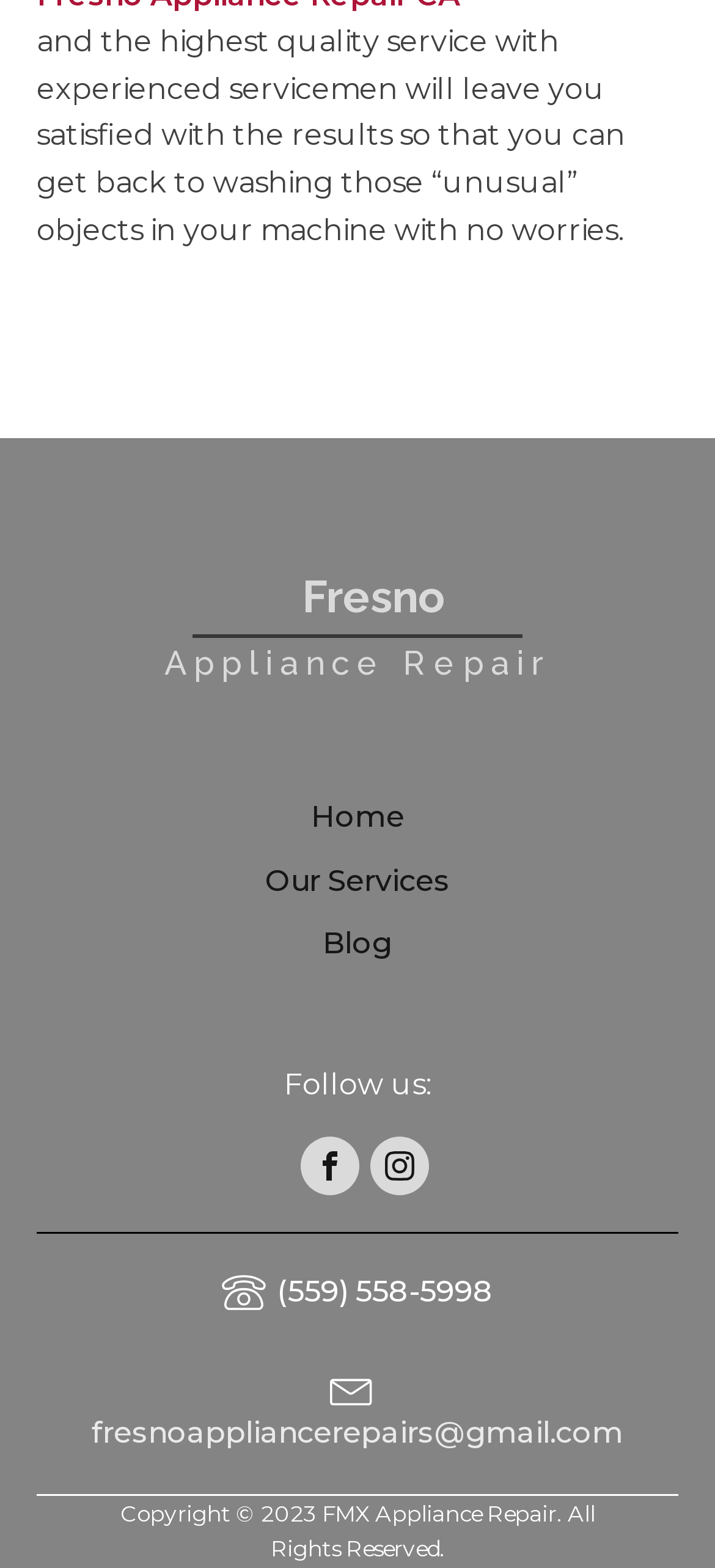Identify the bounding box coordinates for the UI element that matches this description: "(559) 558-5998".

[0.103, 0.81, 0.897, 0.838]